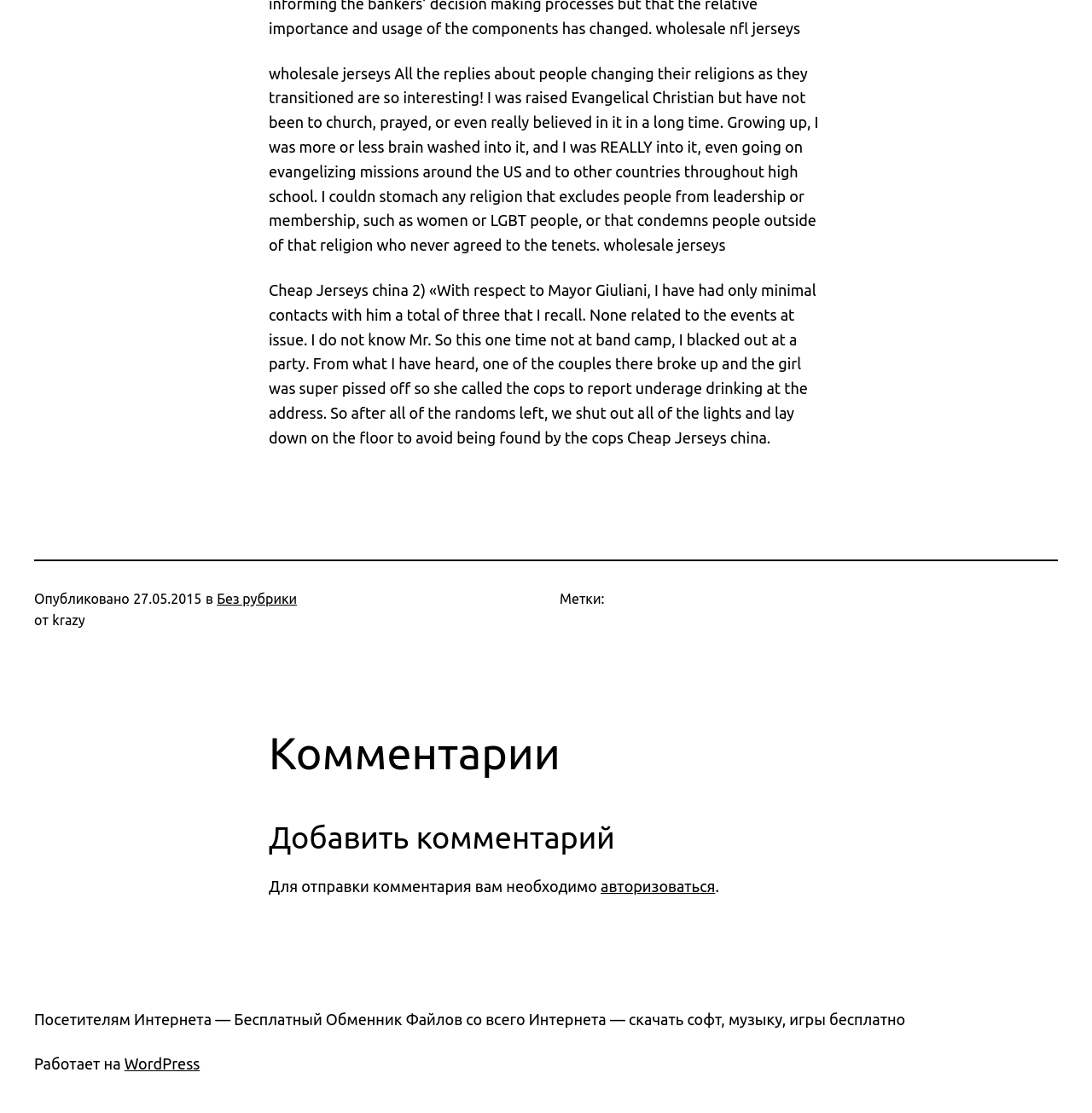What is the topic of the first comment?
Utilize the image to construct a detailed and well-explained answer.

The first comment is about the author's experience with Evangelical Christian religion and how they transitioned out of it, so the topic is religion.